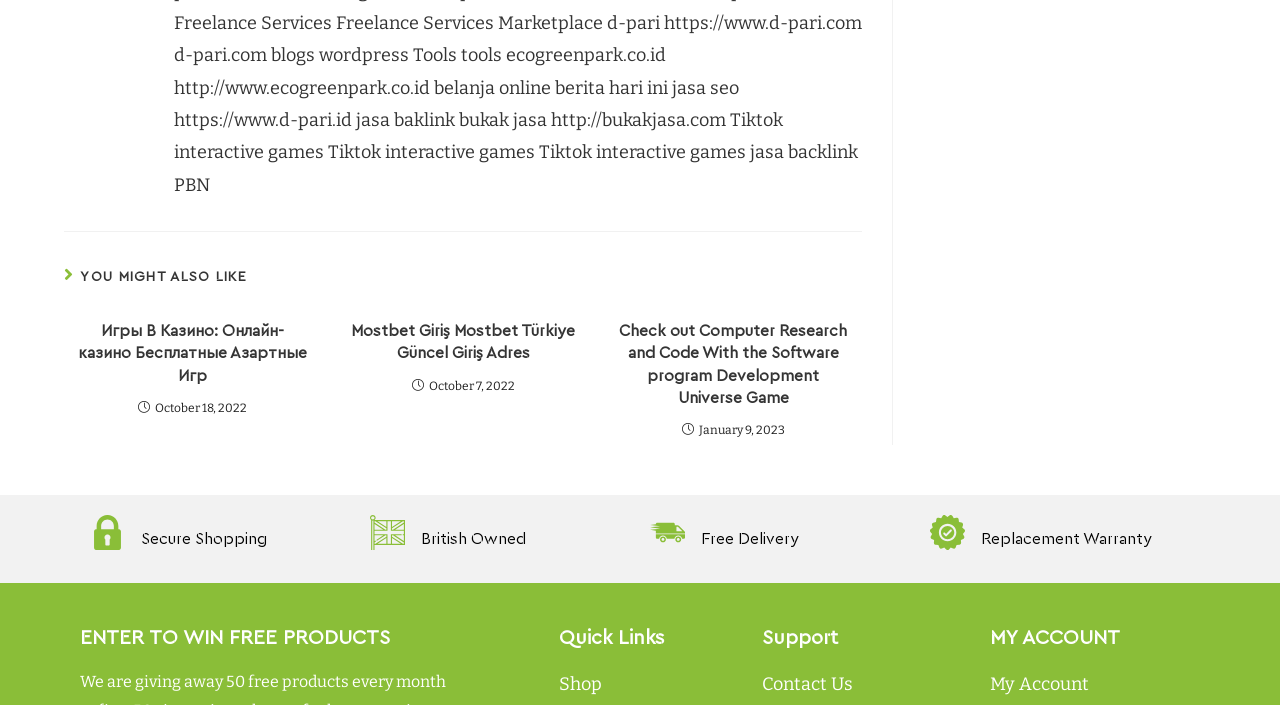Bounding box coordinates should be in the format (top-left x, top-left y, bottom-right x, bottom-right y) and all values should be floating point numbers between 0 and 1. Determine the bounding box coordinate for the UI element described as: Contact Us

[0.595, 0.948, 0.758, 0.994]